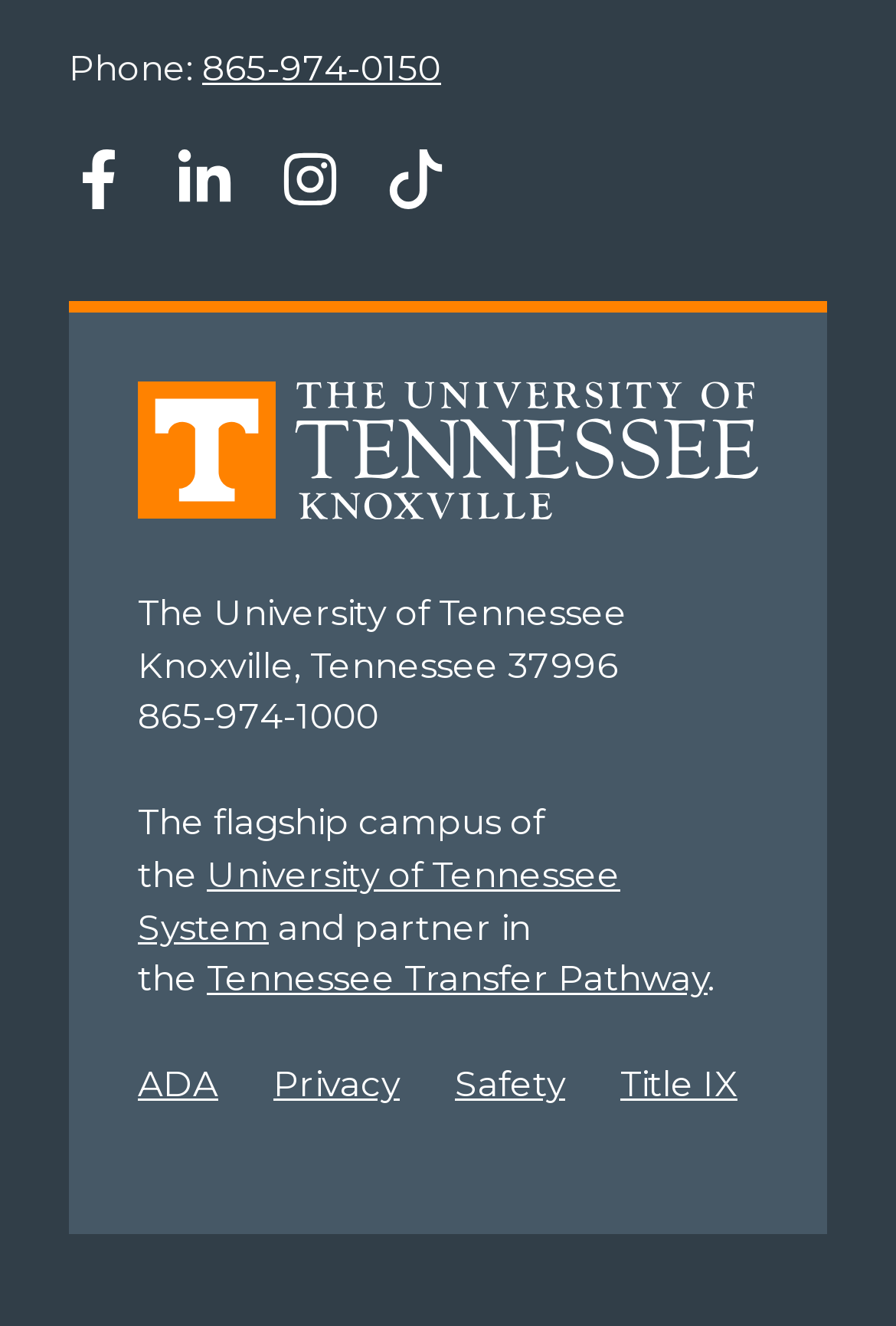What is the location of the university?
From the screenshot, provide a brief answer in one word or phrase.

Knoxville, Tennessee 37996